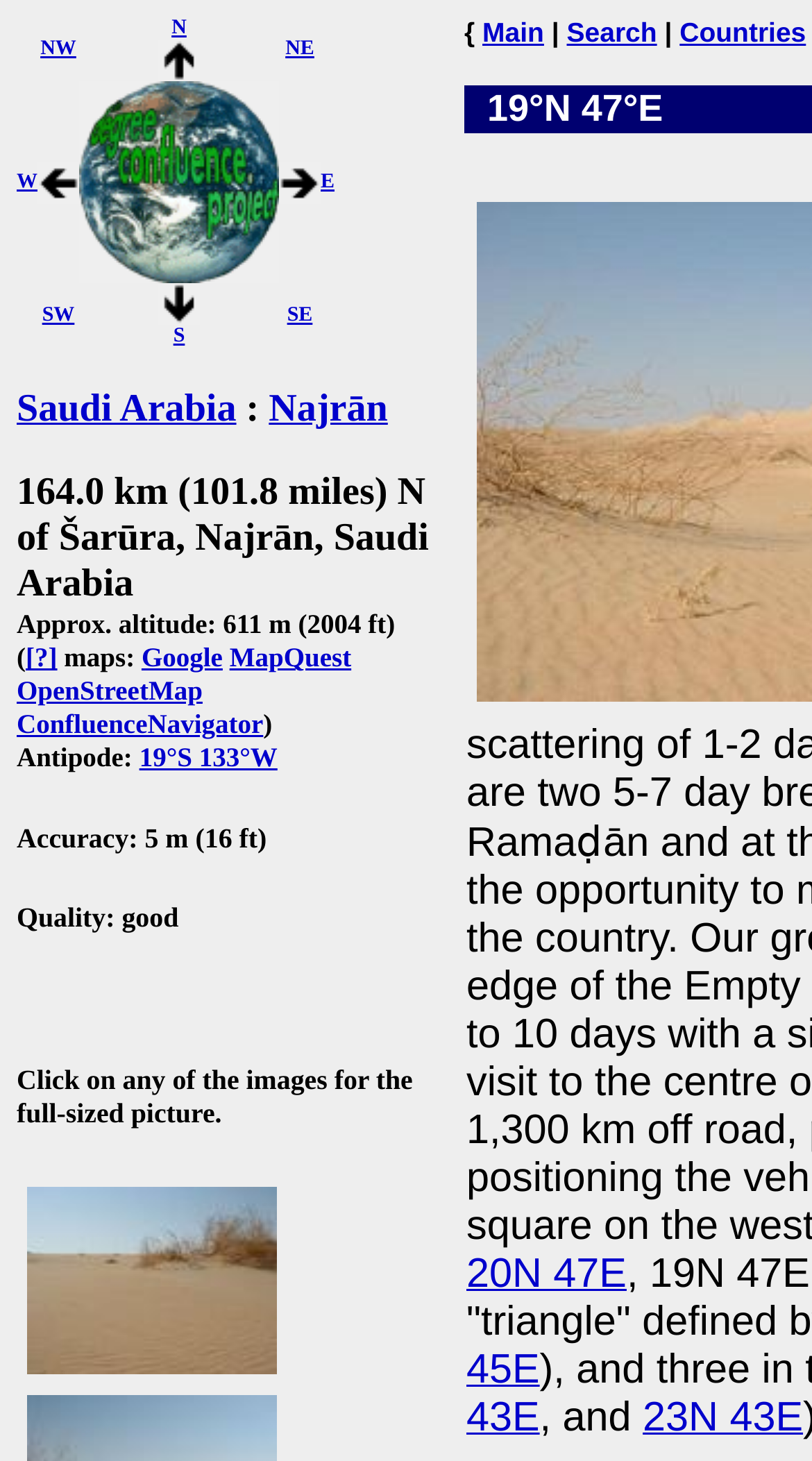Illustrate the webpage thoroughly, mentioning all important details.

The webpage is about the Degree Confluence Project, specifically a location in Saudi Arabia. At the top, there is a table with links to different directions, including NW, N, NE, W, E, SW, S, and SE. Below this table, there are three headings that provide information about the location: "Saudi Arabia : Najrān", "164.0 km (101.8 miles) N of Šarūra, Najrān, Saudi Arabia Approx. altitude: 611 m (2004 ft)", and "Accuracy: 5 m (16 ft)". 

The second heading also contains links to various maps, including Google Map, MapQuest, OpenStreetMap, and ConfluenceNavigator. Additionally, it provides the antipode of the location, which is 19°S 133°W. 

Further down, there are more headings, including "Quality: good" and "Click on any of the images for the full-sized picture." Below these headings, there are links to images, including "#2: South" and "#3: East", which are accompanied by thumbnails. 

At the bottom of the page, there are links to "Main", "Search", and "Countries", as well as additional links to specific locations, such as "20N 47E" and "23N 43E".